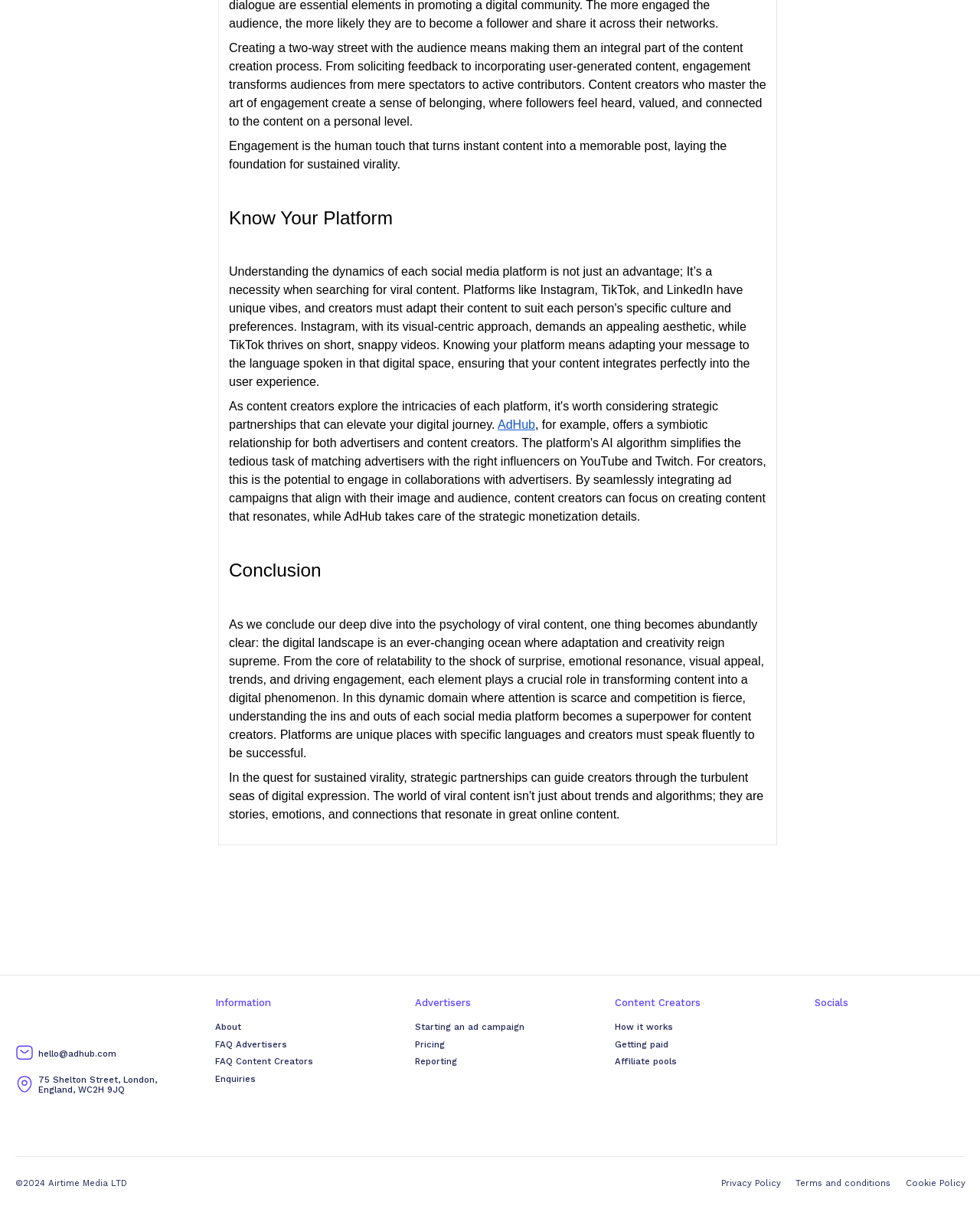Locate the bounding box coordinates of the element that should be clicked to fulfill the instruction: "Check FAQ for Advertisers".

[0.219, 0.859, 0.373, 0.869]